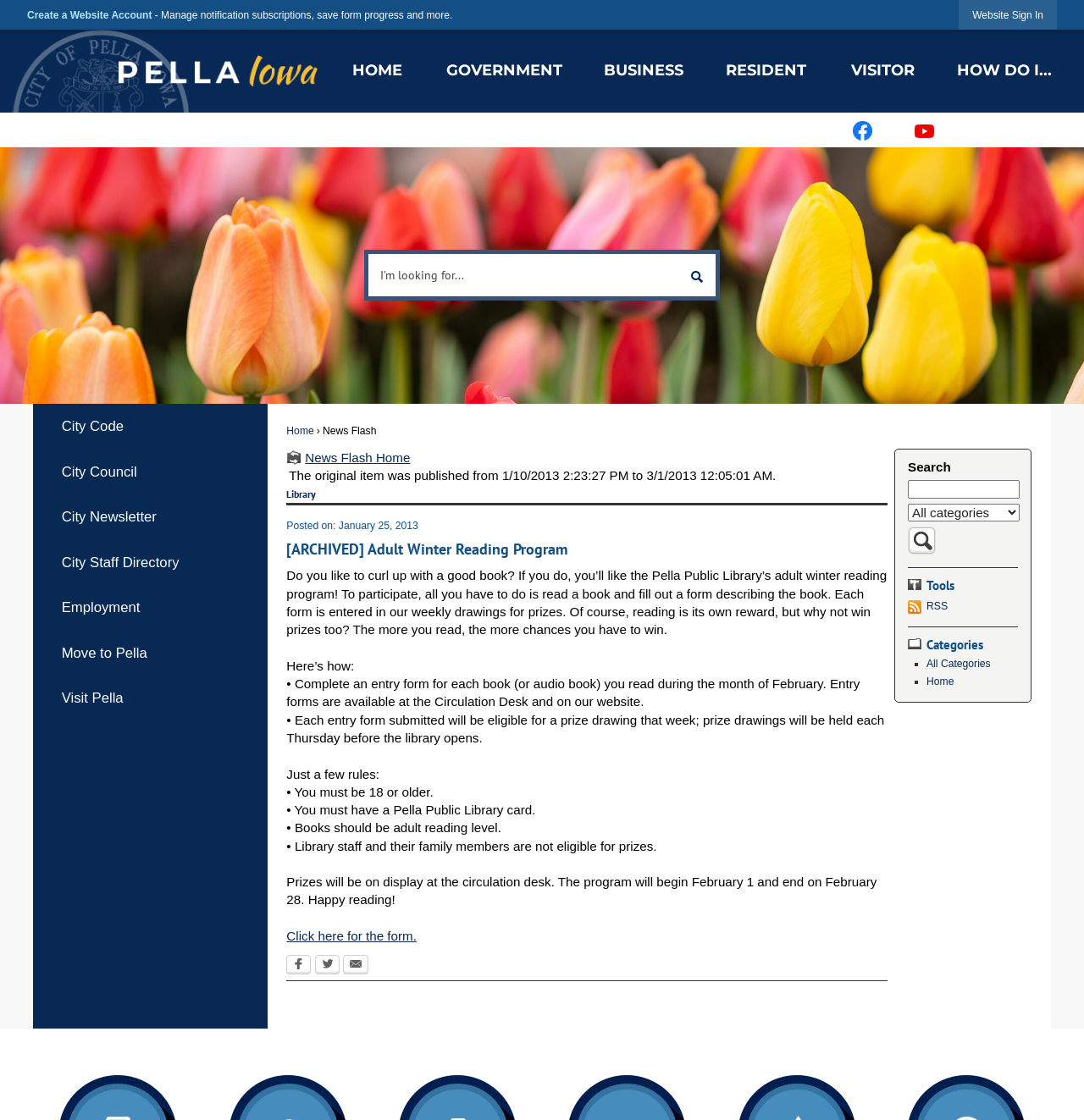For the following element description, predict the bounding box coordinates in the format (top-left x, top-left y, bottom-right x, bottom-right y). All values should be floating point numbers between 0 and 1. Description: Create a Website Account

[0.025, 0.008, 0.14, 0.019]